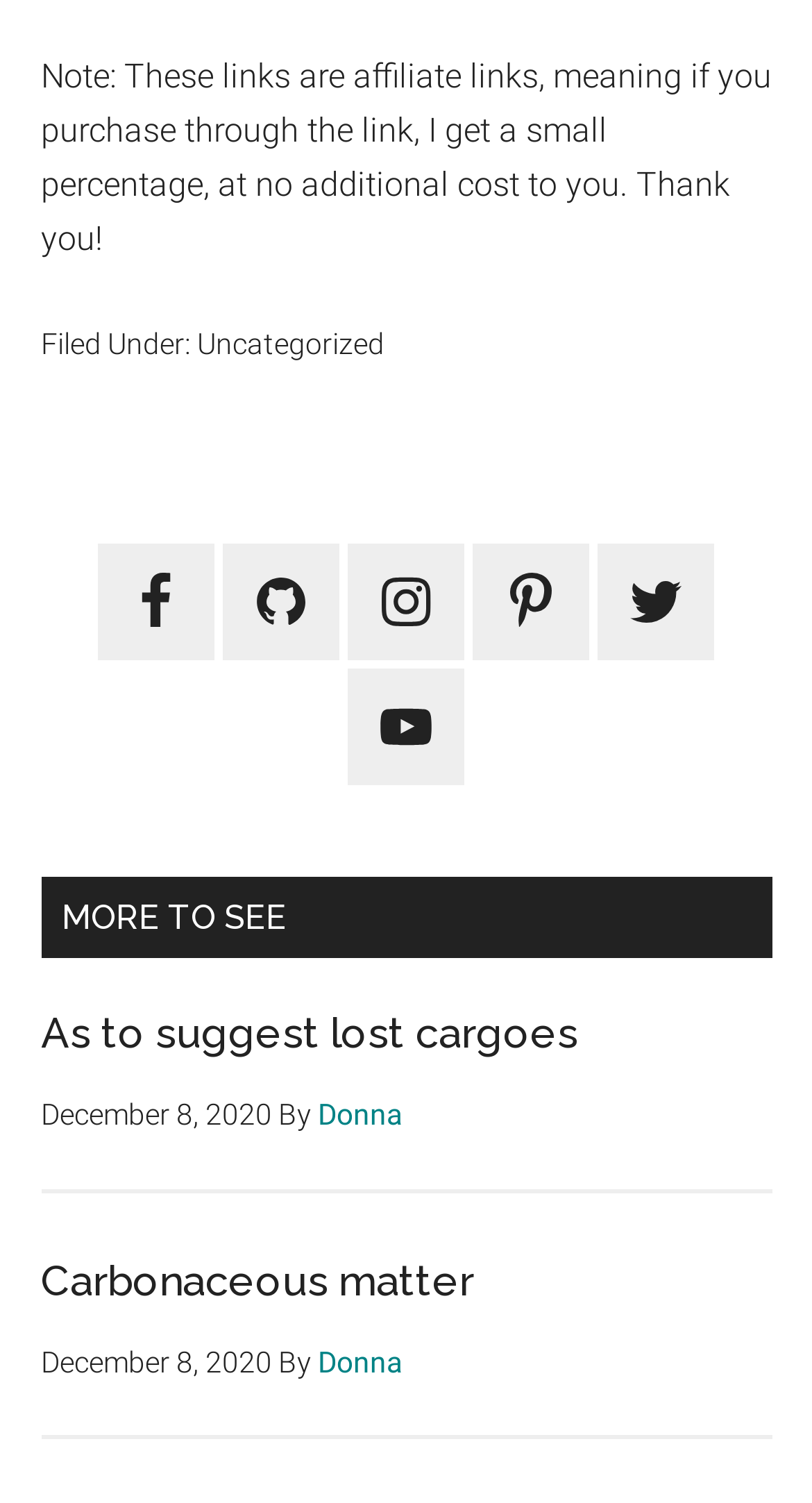Respond with a single word or phrase for the following question: 
What is the date of the first article?

December 8, 2020